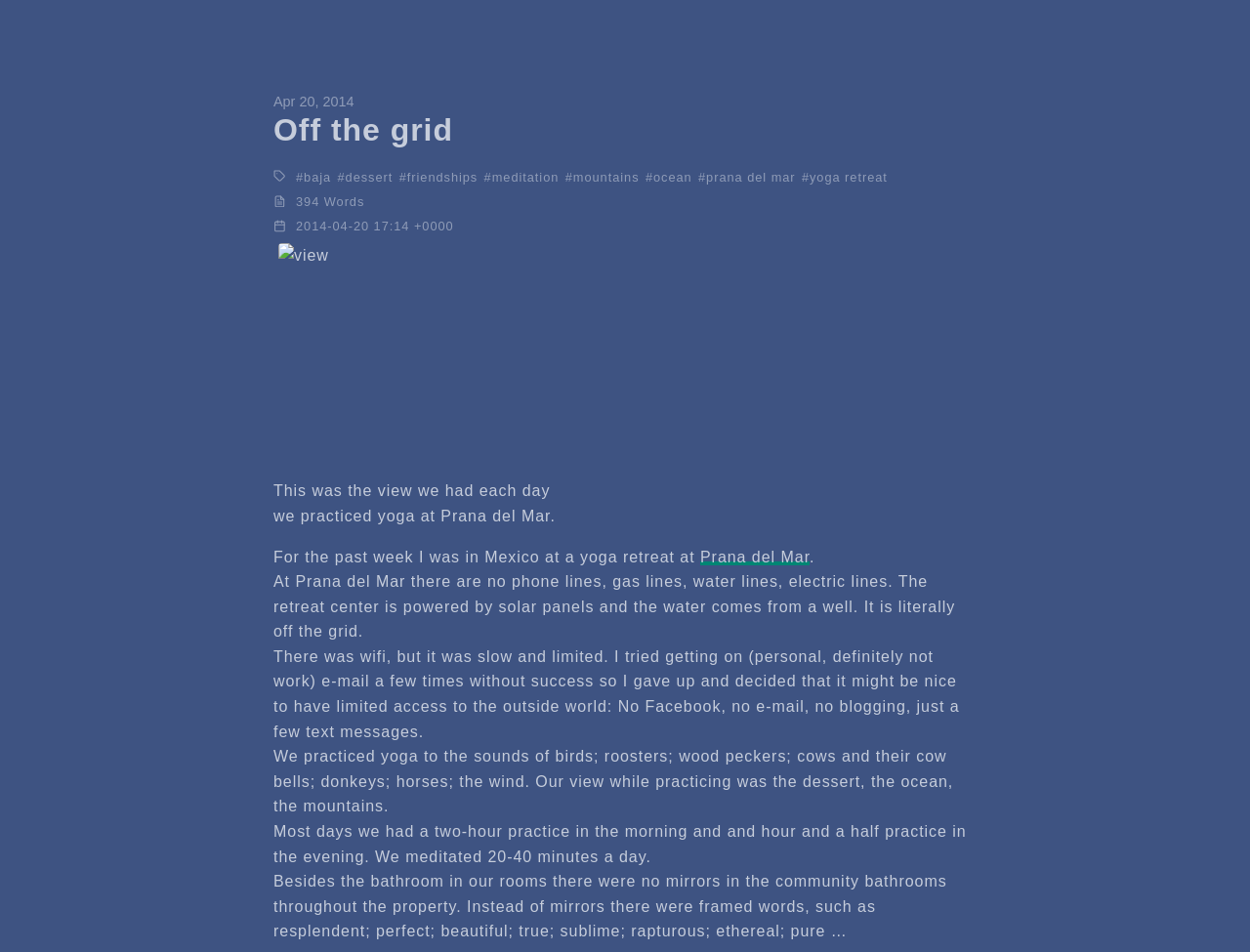Extract the primary heading text from the webpage.

Off the grid